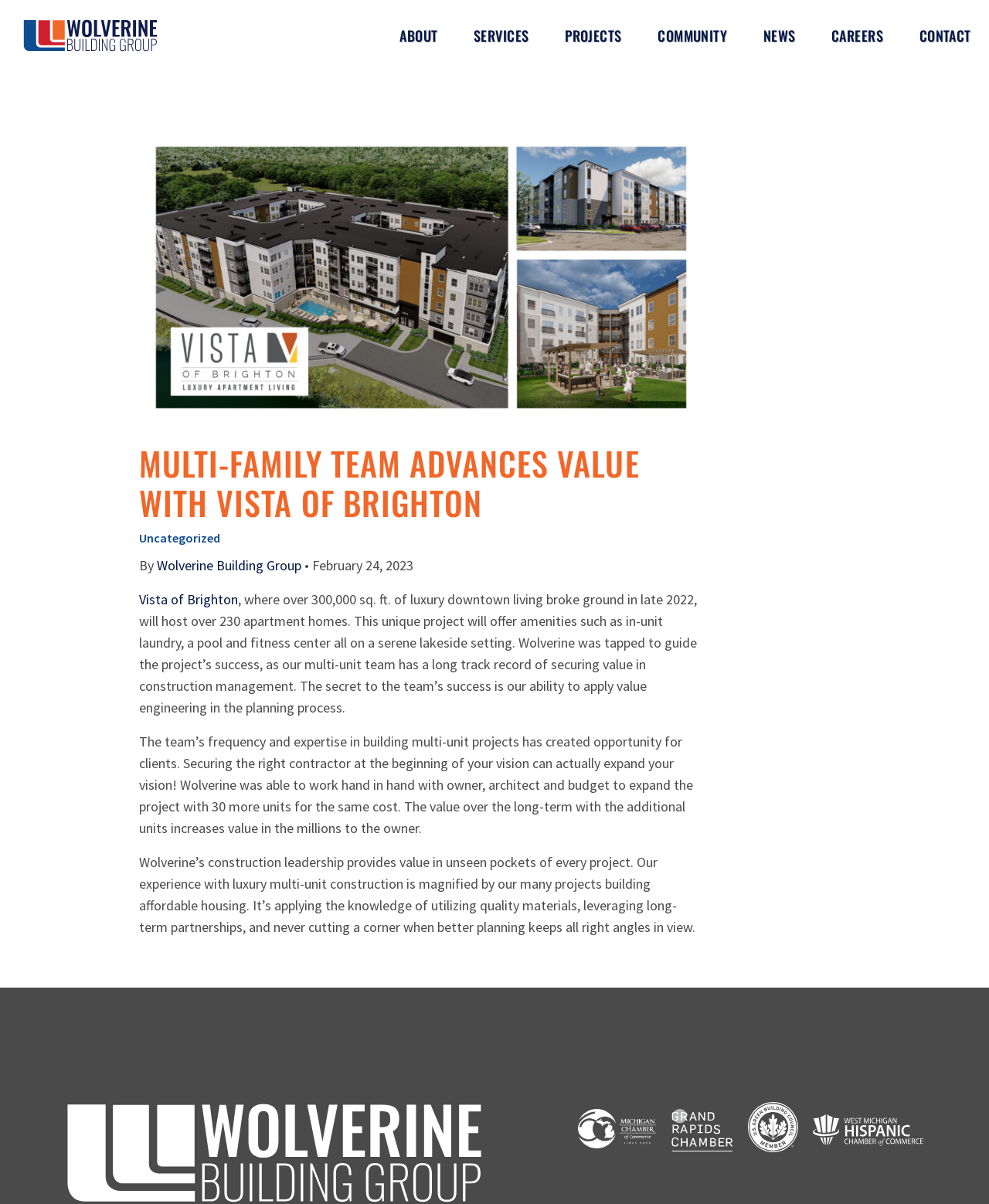Offer a meticulous caption that includes all visible features of the webpage.

The webpage is about Wolverine Building Group, a construction company that specializes in multi-family projects. At the top of the page, there is a logo of Wolverine Building Group, accompanied by a link to the company's homepage. Below the logo, there is a navigation menu with links to different sections of the website, including "ABOUT", "SERVICES", "PROJECTS", "COMMUNITY", "NEWS", and "CAREERS".

The main content of the page is an article about a specific project, "Vista of Brighton", which is a luxury downtown living development with over 230 apartment homes. The article is divided into several sections, with headings and paragraphs of text. The first heading reads "MULTI-FAMILY TEAM ADVANCES VALUE WITH VISTA OF BRIGHTON", followed by a subheading "Uncategorized". The article then describes the project, including its amenities and the role of Wolverine Building Group in its construction.

There are several images at the bottom of the page, including the Wolverine Building Group logo, and logos of various organizations that the company is a member of, such as the Michigan Chamber of Commerce, Grand Rapids Chamber of Commerce, U.S. Green Building Council, and West Michigan Hispanic Chamber of Commerce.